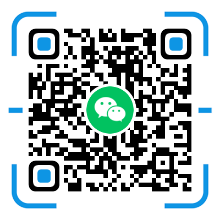Provide an in-depth description of the image.

The image features a QR code prominently displayed within a blue and black frame, designed to facilitate quick scanning via mobile devices. Centered within the QR code is a recognizable green icon featuring two white chat bubbles, symbolizing WeChat, a popular messaging and social media app in China. This QR code likely serves as a link to connect with an official account, provide contact information, or access specific digital services. The design is visually appealing and emphasizes ease of use, inviting users to scan it for further engagement or information.